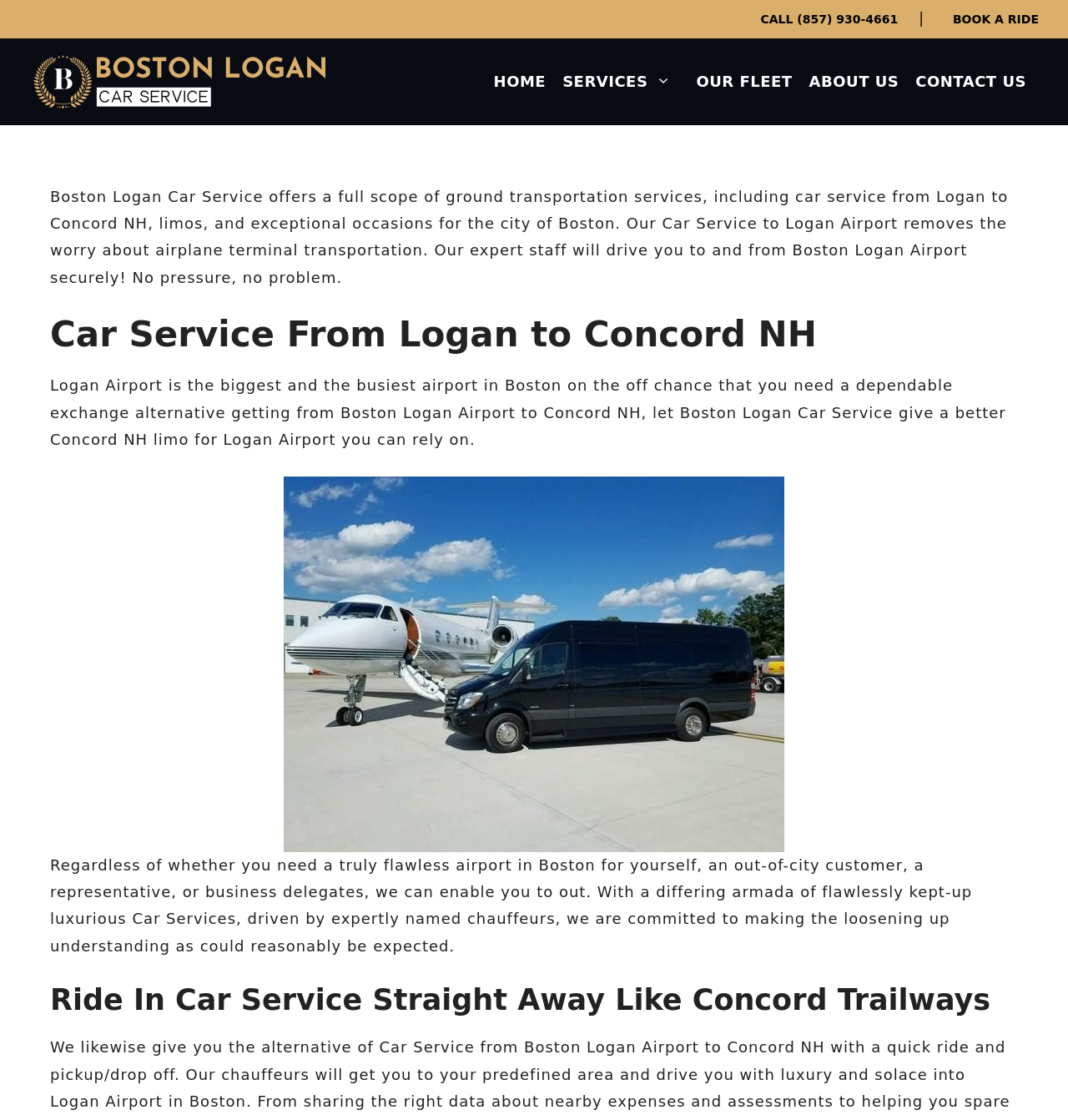Answer briefly with one word or phrase:
What is the purpose of the car service from Logan to Concord NH?

To provide a reliable transfer alternative